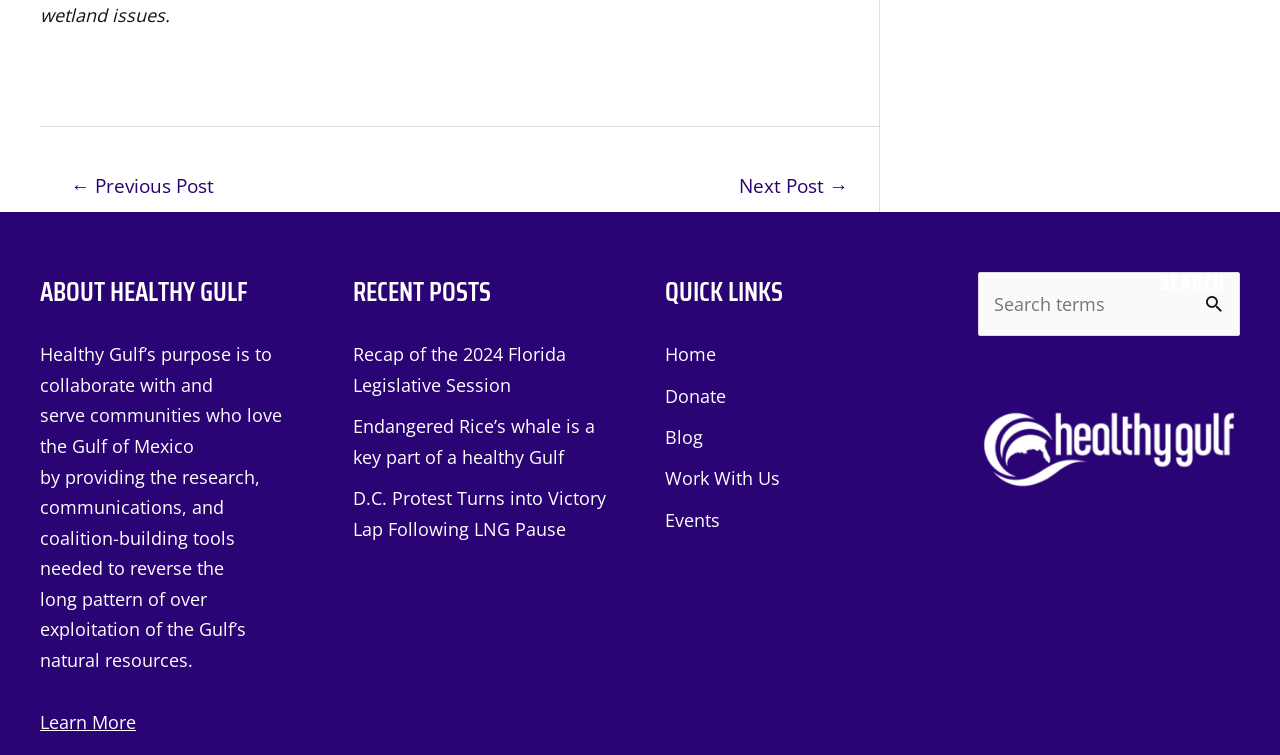From the details in the image, provide a thorough response to the question: What is the last link in the 'QUICK LINKS' section?

In the 'QUICK LINKS' section, the last link is 'Events', which is part of a list of quick links that also includes 'Home', 'Donate', 'Blog', and 'Work With Us'.